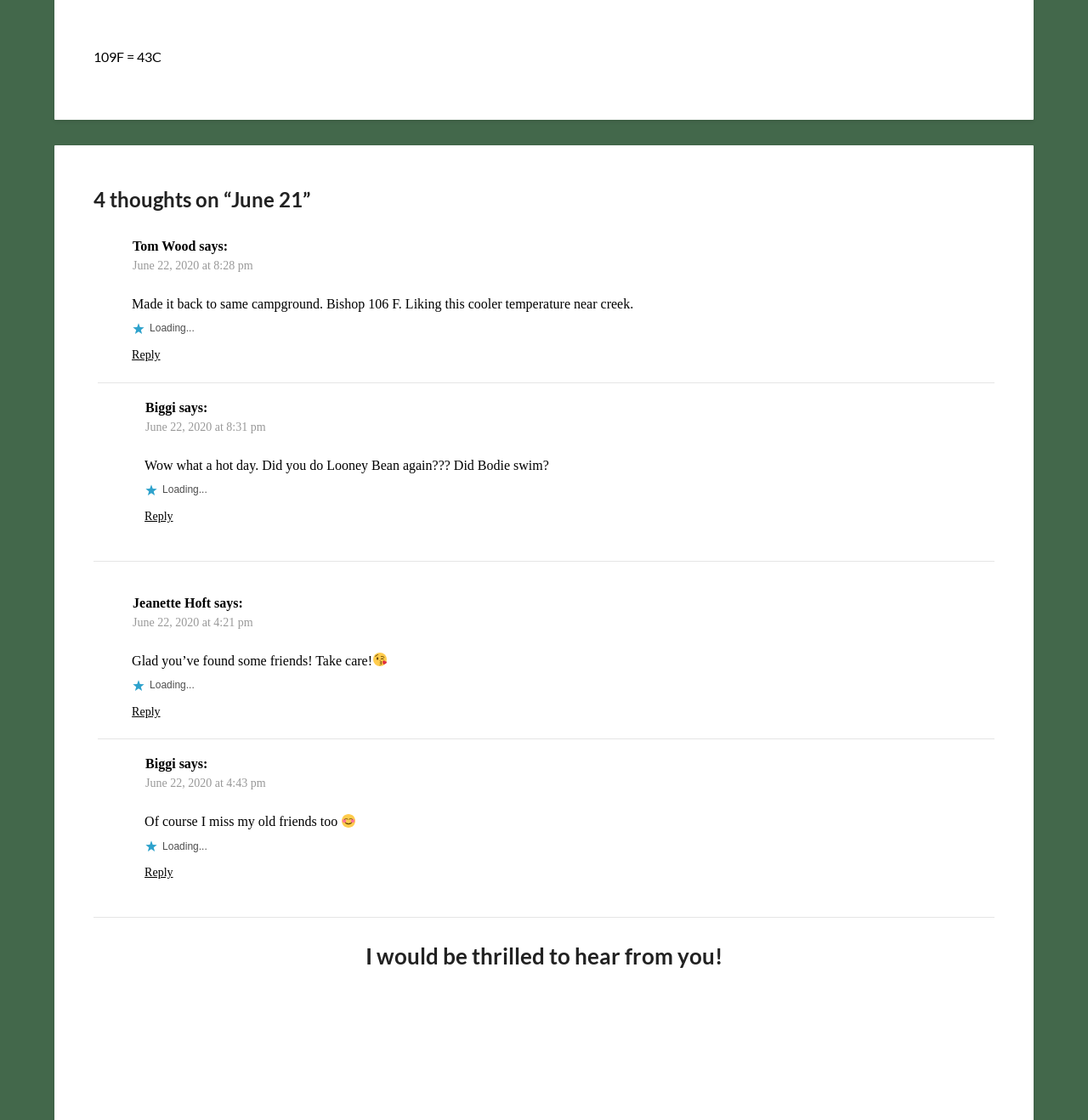Who is the author of the fourth comment?
Please look at the screenshot and answer using one word or phrase.

Biggi